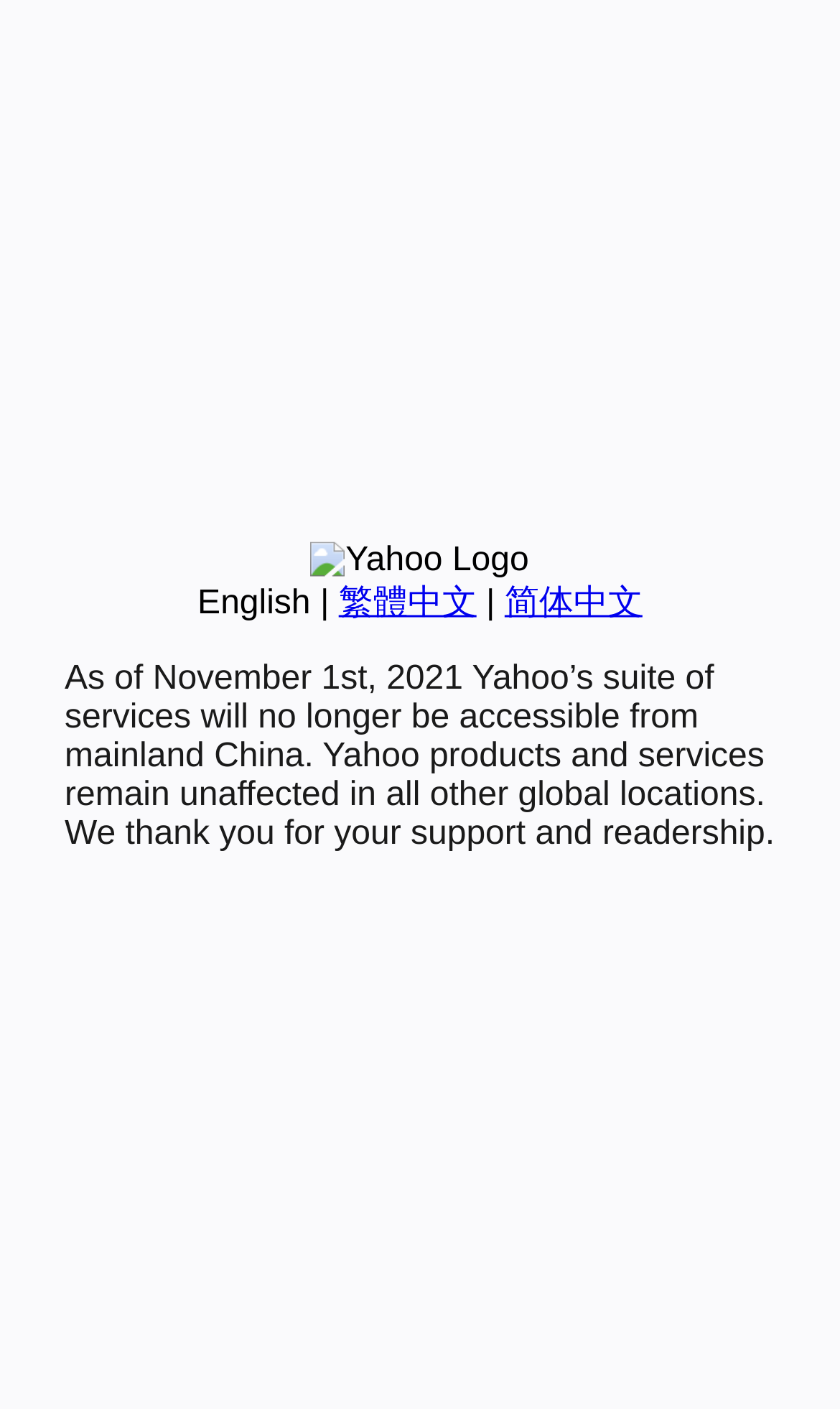Determine the bounding box for the described UI element: "简体中文".

[0.601, 0.415, 0.765, 0.441]